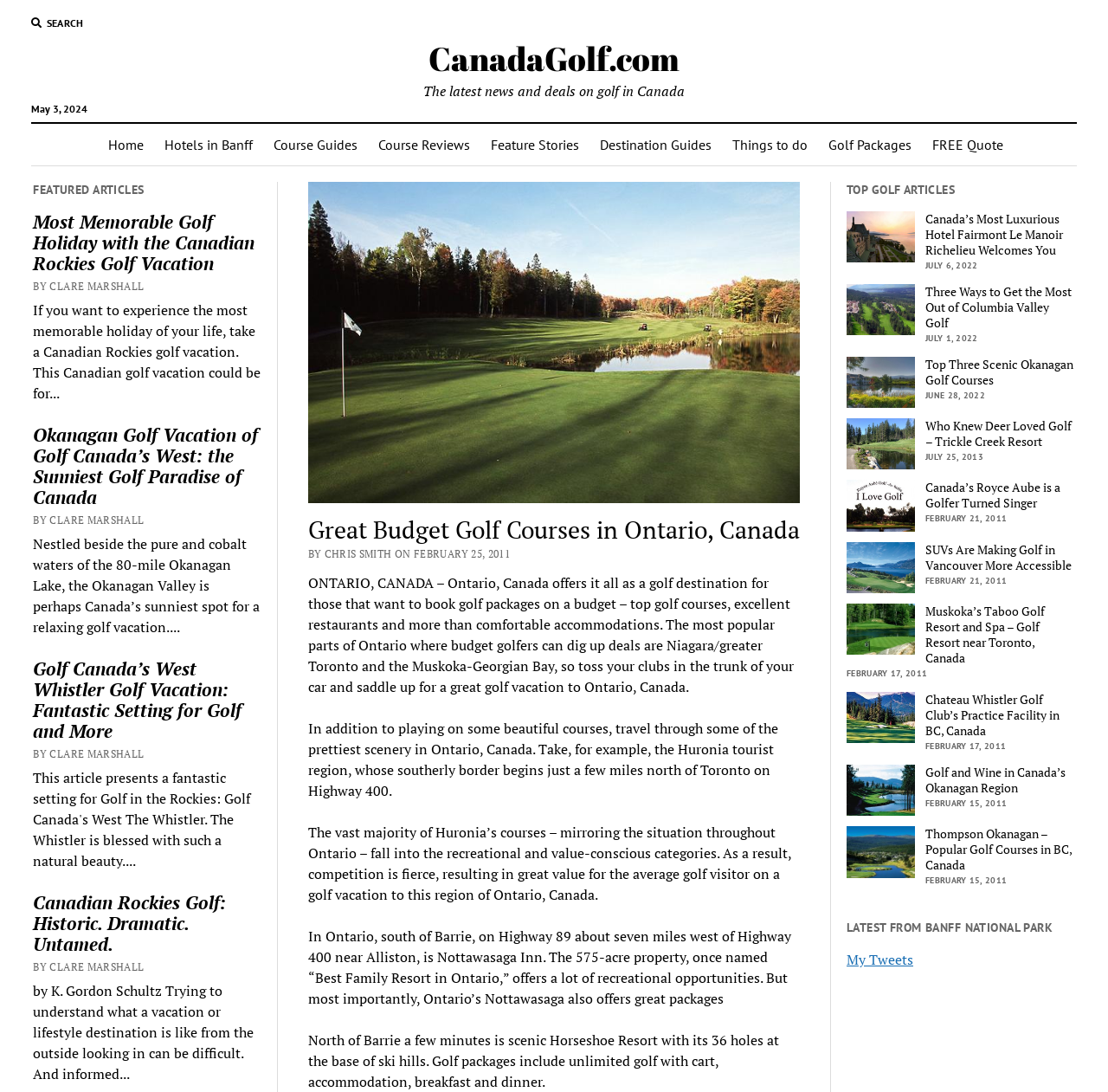Give the bounding box coordinates for the element described by: "Things to do".

[0.652, 0.113, 0.738, 0.151]